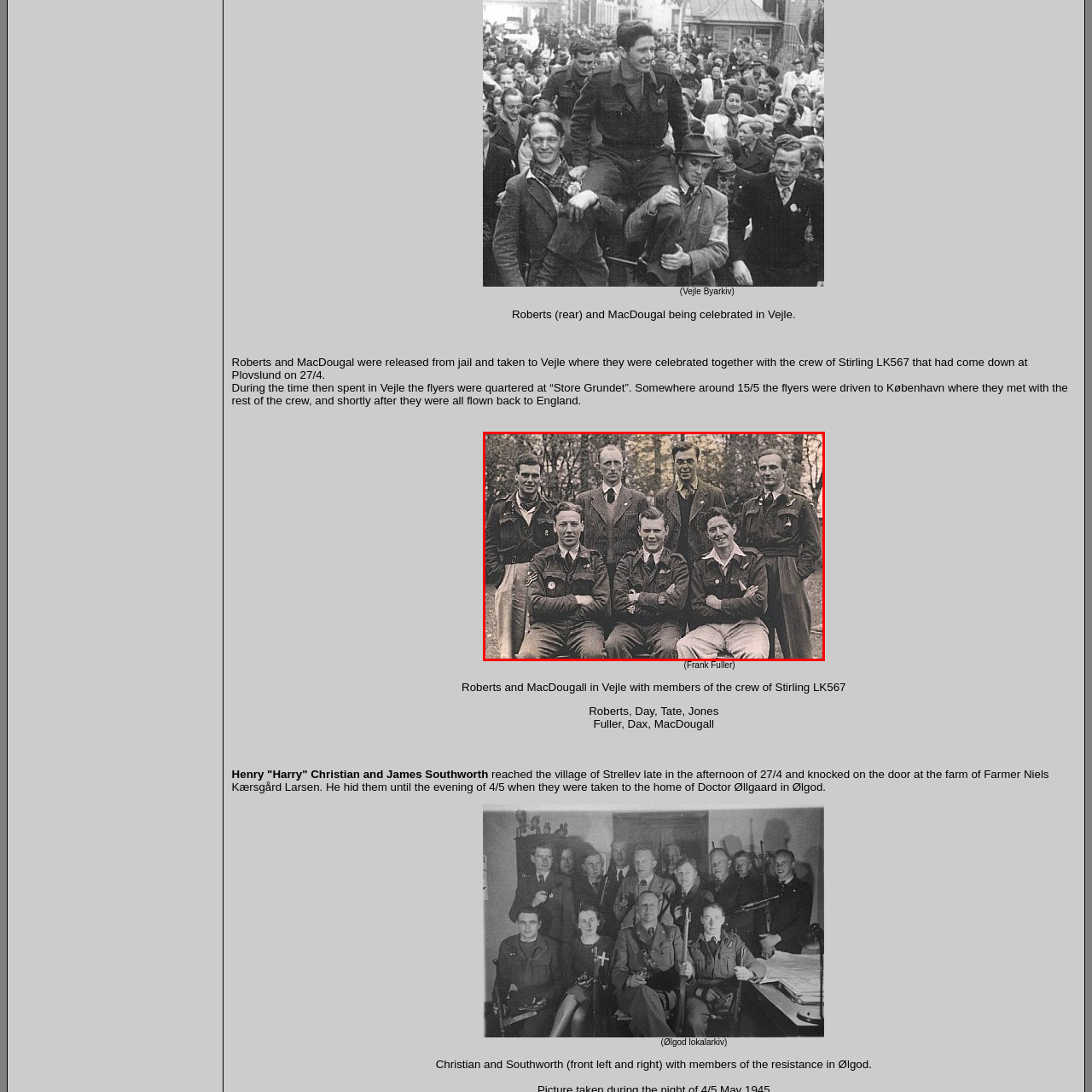Describe extensively the image content marked by the red bounding box.

This historical photograph captures a group of seven individuals posing together, likely from a military or aviation background. The men are dressed in military uniforms typical of the World War II era, with distinct insignia and badges visible on their attire, hinting at their roles or accomplishments. The scene appears to be outdoors, surrounded by trees, suggesting a moment of camaraderie and celebration.

Among those depicted, the caption mentions “Roberts and MacDougall,” portrayed alongside the crew of the Stirling LK567 aircraft, which had encountered difficulties but seemed to have found support after their ordeal. The image symbolizes a significant moment of honor and fellowship, likely taken in Vejle, where they were celebrated for their bravery and service. 

This gathering appears to commemorate their safe return and the cooperation of their comrades, emphasizing themes of resilience and unity during tumultuous times. The presence of military insignia indicates each individual's specific contributions to their missions. Overall, the photograph serves as a poignant reminder of the bonds forged through shared experiences during the war.